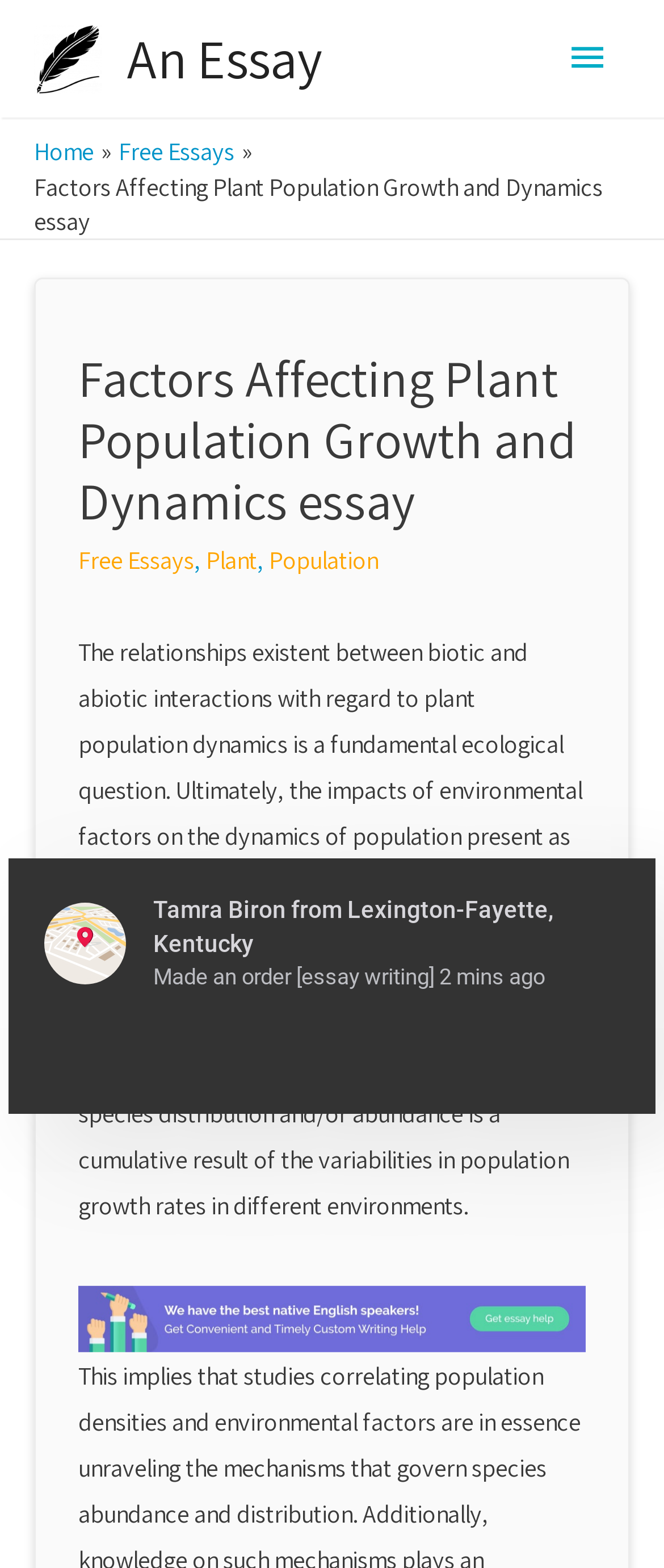Determine the bounding box coordinates for the area that should be clicked to carry out the following instruction: "View the 'An Essay' link".

[0.051, 0.025, 0.154, 0.046]